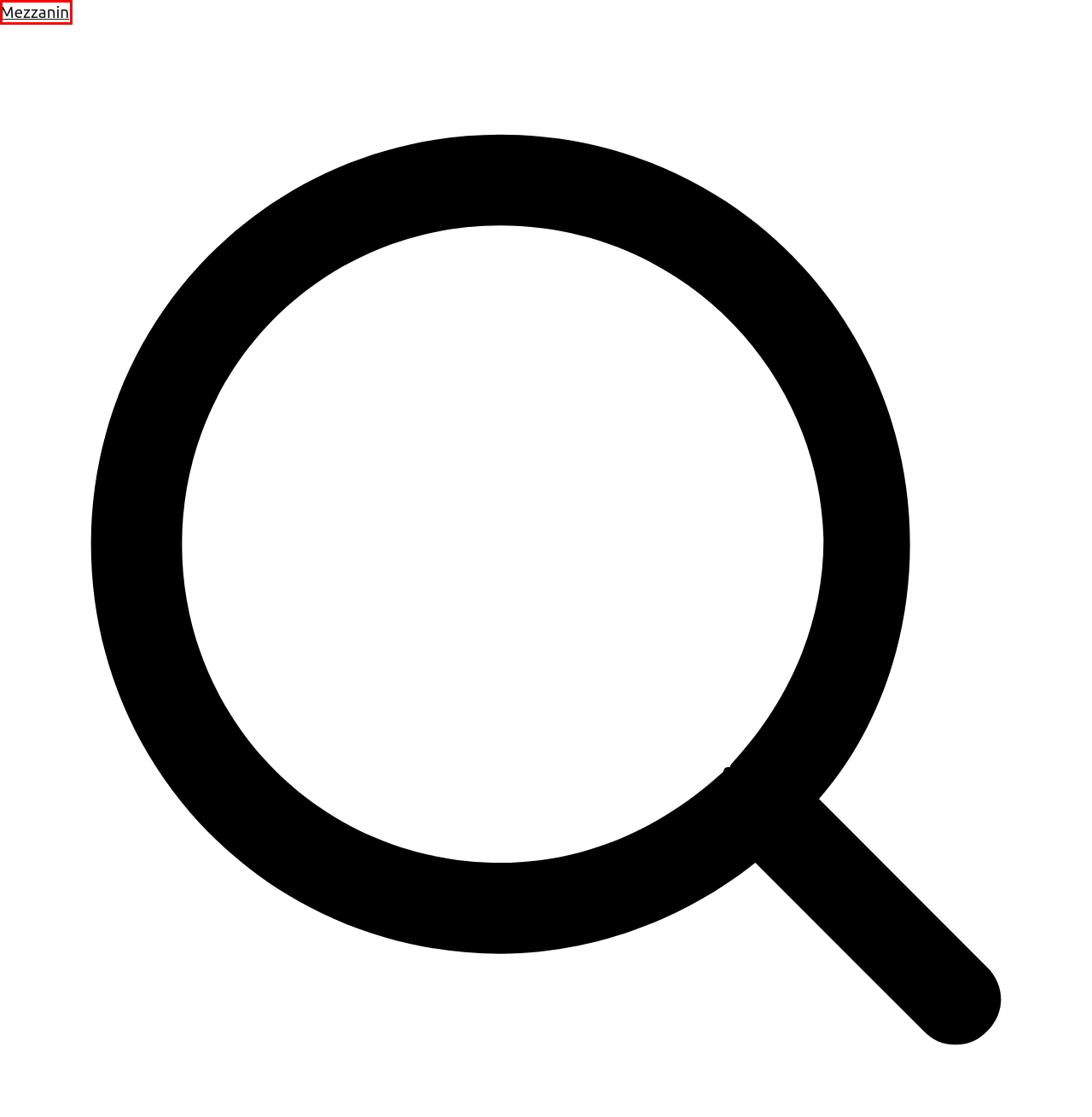You are given a screenshot of a webpage with a red rectangle bounding box around a UI element. Select the webpage description that best matches the new webpage after clicking the element in the bounding box. Here are the candidates:
A. admin – Mezzanin
B. Uncategorized – Mezzanin
C. BOMJUDI | Situs Slot Anti Rungkad & Mudah Gacor Maxwin
D. Make Your Writing Or Marketing Projects Your The Goal – Mezzanin
E. Mezzanin
F. ZAKRA Multipurpose WordPress Theme - Fast, Customizable & SEO-Friendly
G. Blog Tool, Publishing Platform, and CMS – WordPress.org
H. Spor Bahisleri Etkinlikleri İçin Prop Bahisinin Ne Olduğunu Hiç Merak Ettiniz mi? – Mezzanin

E